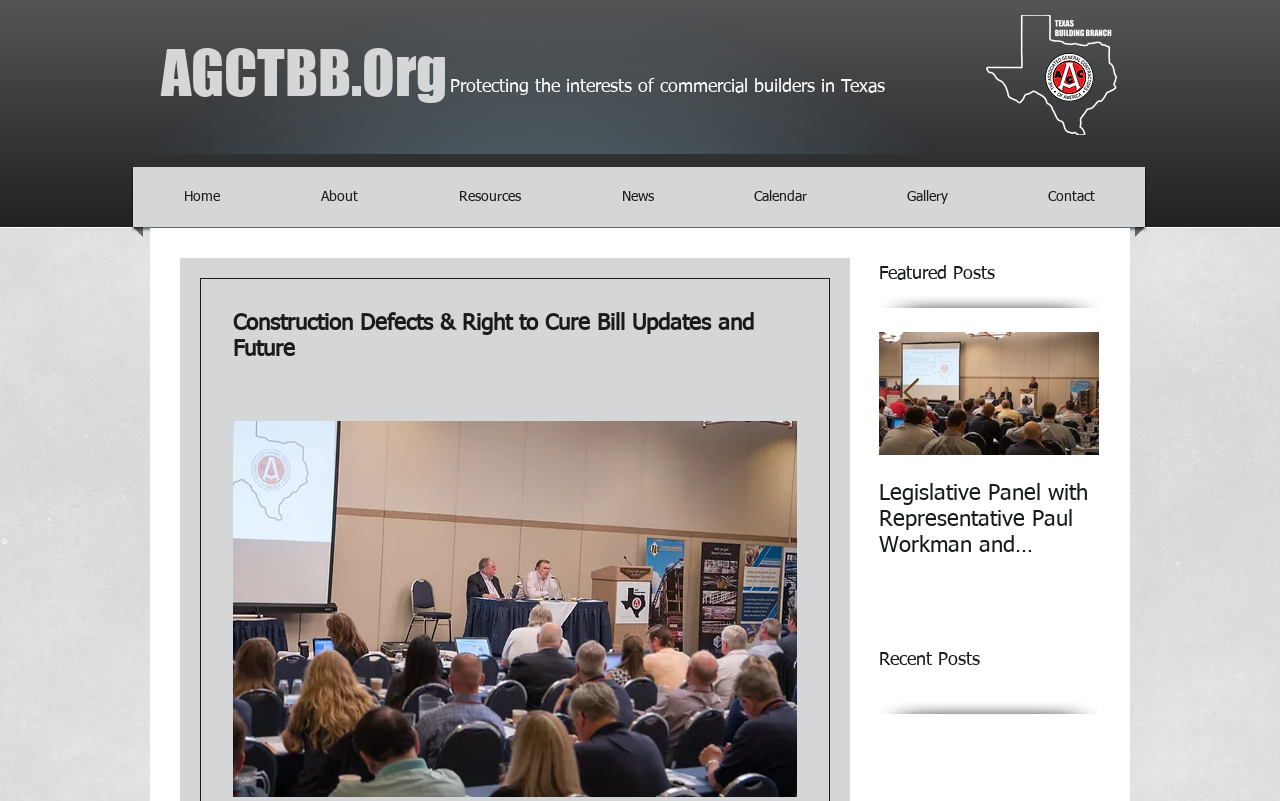Specify the bounding box coordinates for the region that must be clicked to perform the given instruction: "Click the Previous Item button".

[0.705, 0.472, 0.719, 0.511]